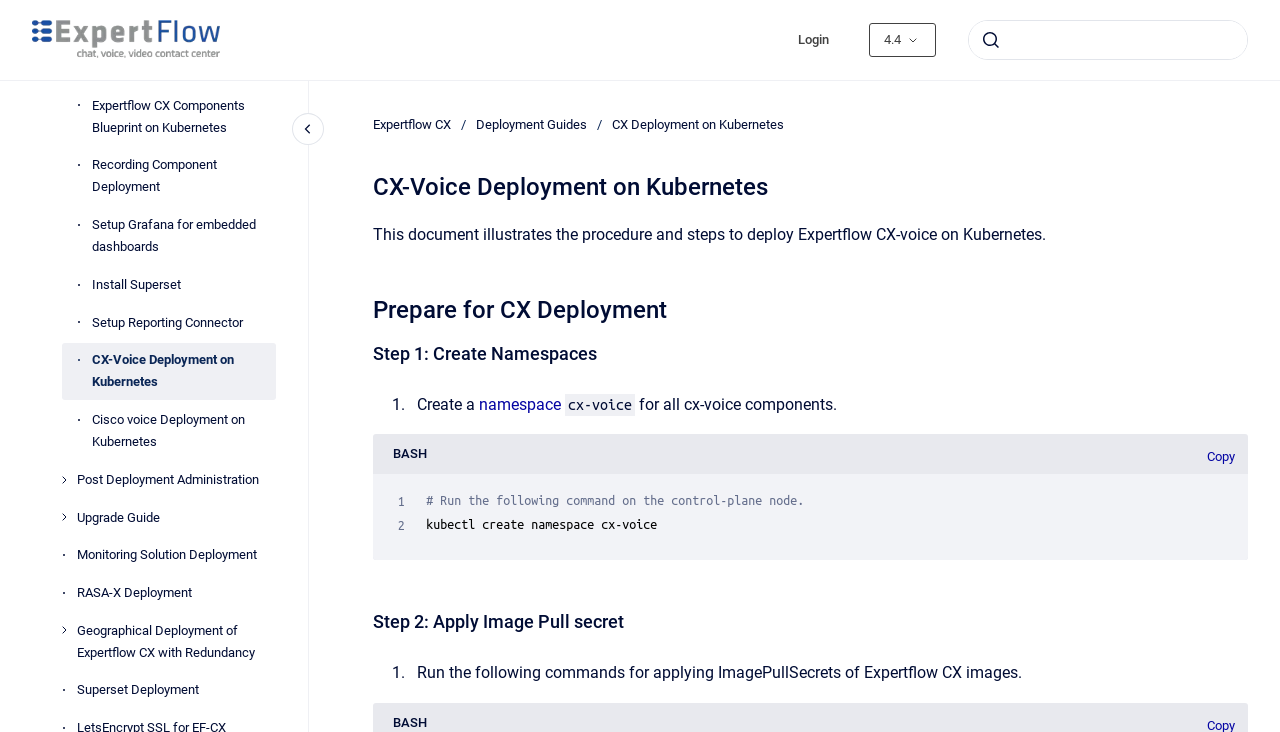What is the first step in preparing for CX deployment?
Please give a detailed and elaborate answer to the question based on the image.

The webpage explicitly states that the first step in preparing for CX deployment is to create namespaces. This is indicated by the heading 'Copy to clipboard Step 1: Create Namespaces' and the subsequent instructions to create a namespace for all cx-voice components.